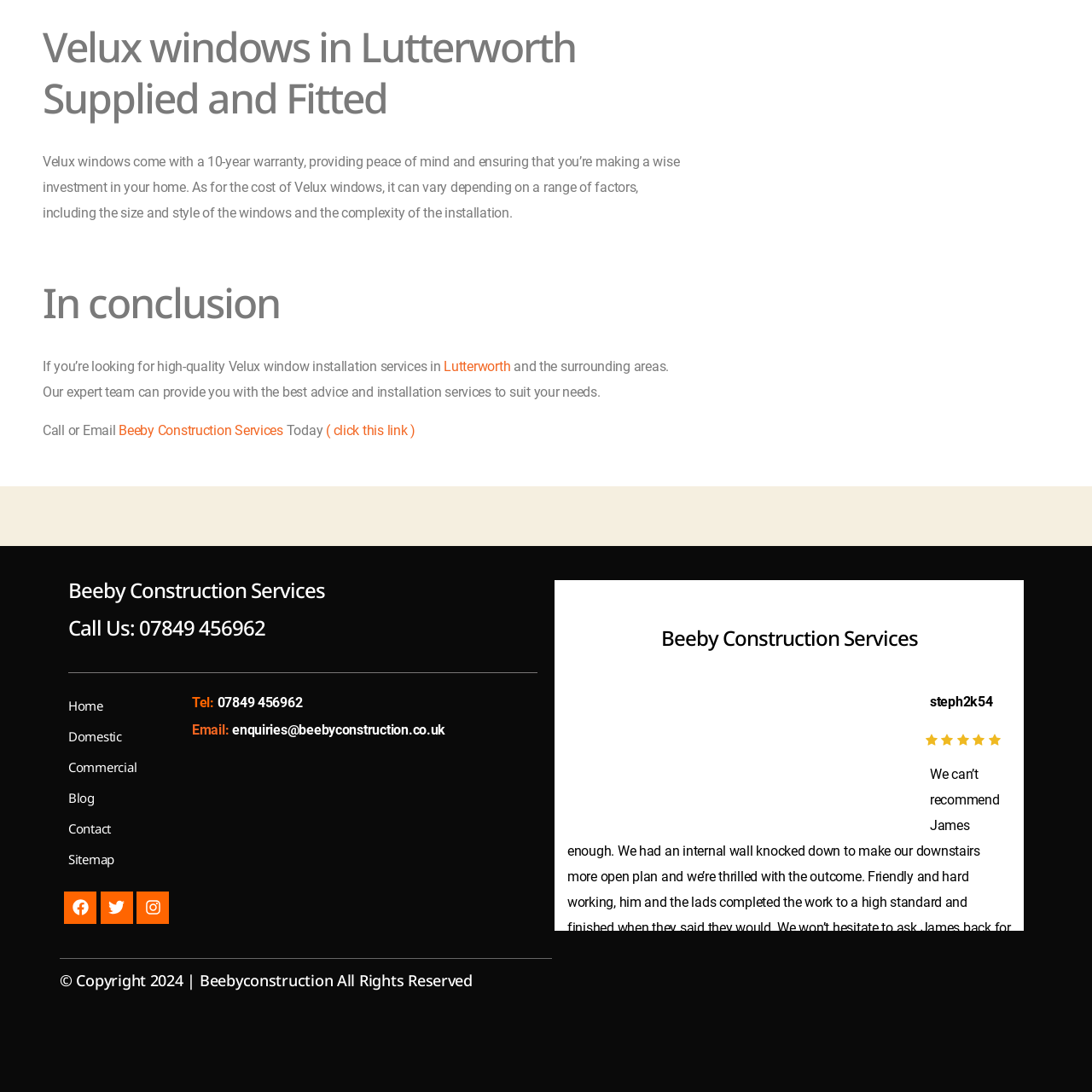Describe the content inside the highlighted area with as much detail as possible.

The image features the logo of "Beeby Construction Services," a company specializing in construction and installation services. This logo is presented in a clean and professional design, reflecting the company's commitment to quality and reliability. Positioned prominently on the webpage, the logo aligns with the service offerings discussed, which include high-quality Velux window installations, underscoring the brand's connection to home improvement. The surrounding text emphasizes the company's expertise and customer-focused approach, inviting potential clients to reach out for consultations or services.